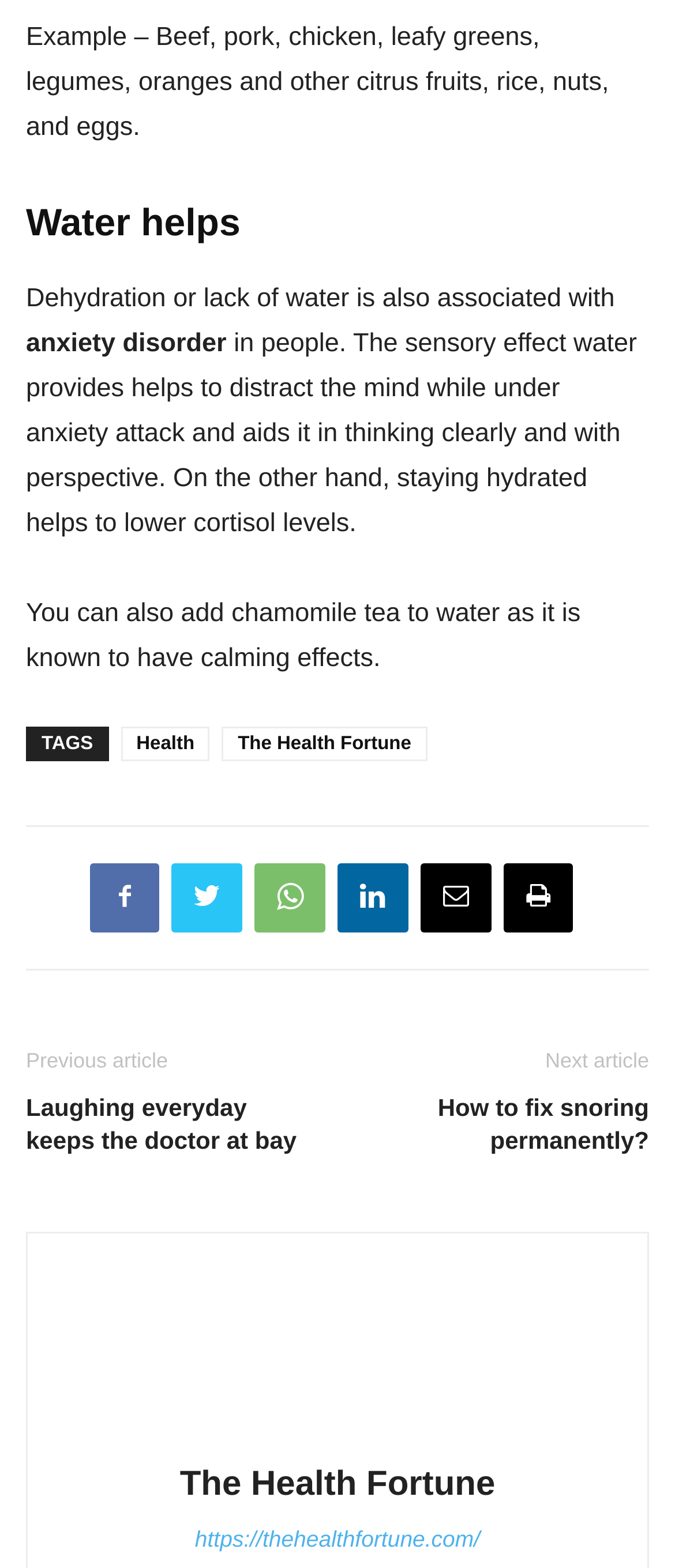Can you show the bounding box coordinates of the region to click on to complete the task described in the instruction: "Click on Search engine optimization"?

None